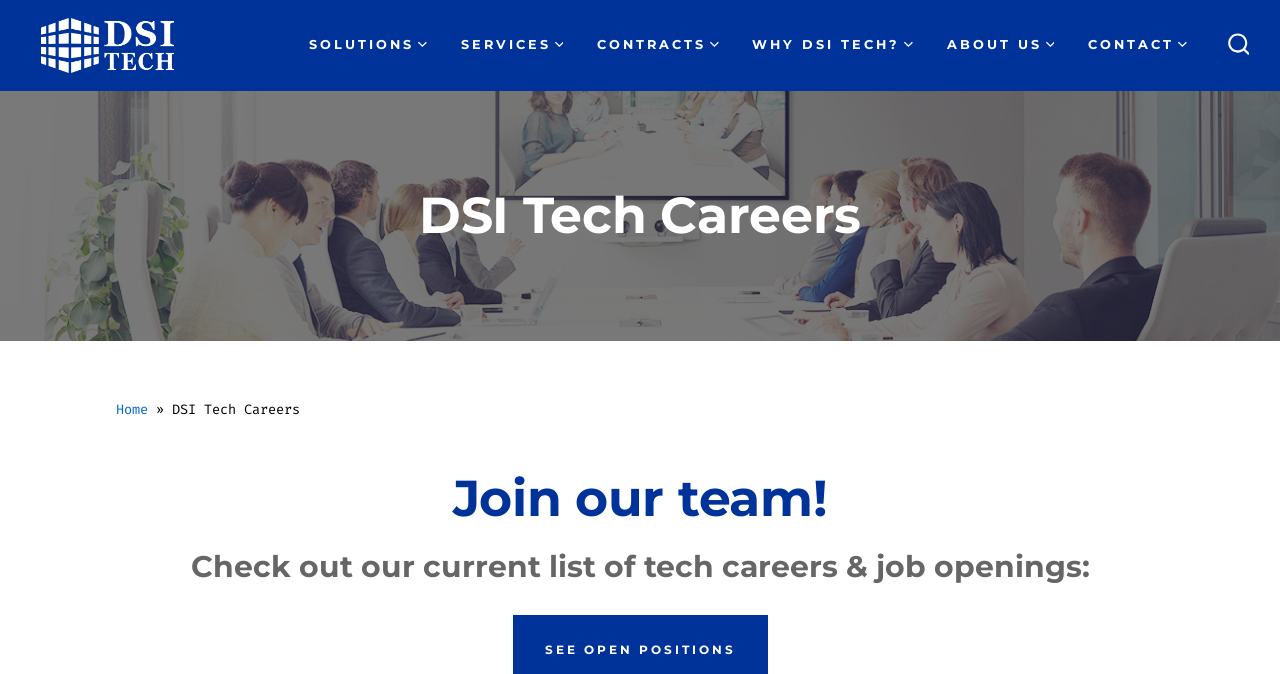From the image, can you give a detailed response to the question below:
What is the theme of the webpage?

The webpage has multiple headings and links related to tech careers and job openings, indicating that the theme of the webpage is tech careers and company culture.